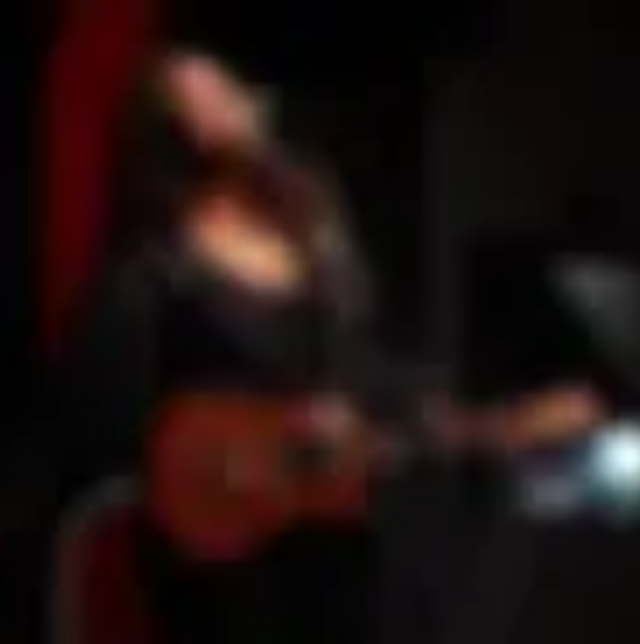Give a detailed explanation of what is happening in the image.

The image features a musician passionately performing on stage, with a focus on their expressive delivery. They are holding an acoustic instrument, which adds a warm and intimate feel to the performance. The background suggests a lively setting, potentially during a concert or an event, where the ambiance enhances the emotional atmosphere of the music. The overall tone captures a moment of creative expression, resonating with the audience. This performance is reminiscent of Desirée Dawson, a yoga teacher and recording artist from Vancouver, known for her dedication to music as a tool for healing and connection.